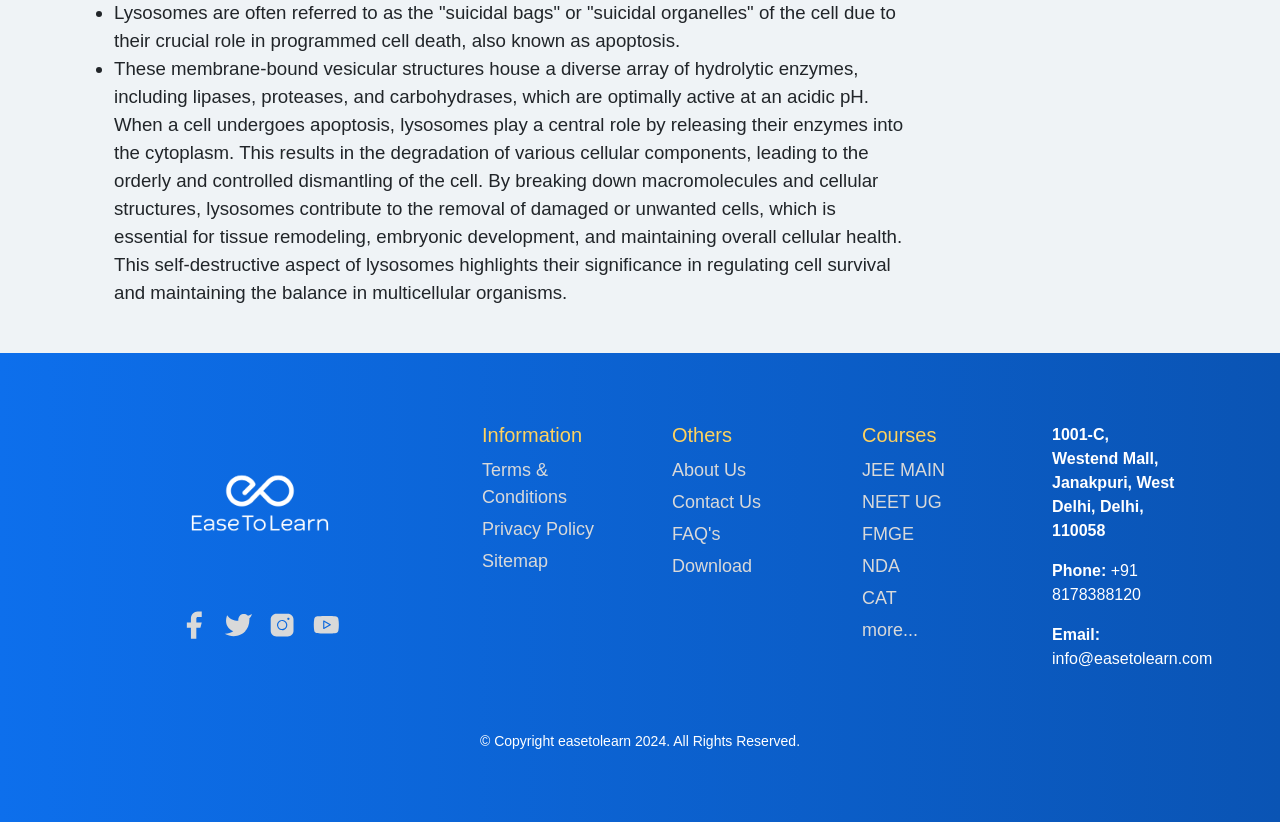From the element description: "Home", extract the bounding box coordinates of the UI element. The coordinates should be expressed as four float numbers between 0 and 1, in the order [left, top, right, bottom].

None